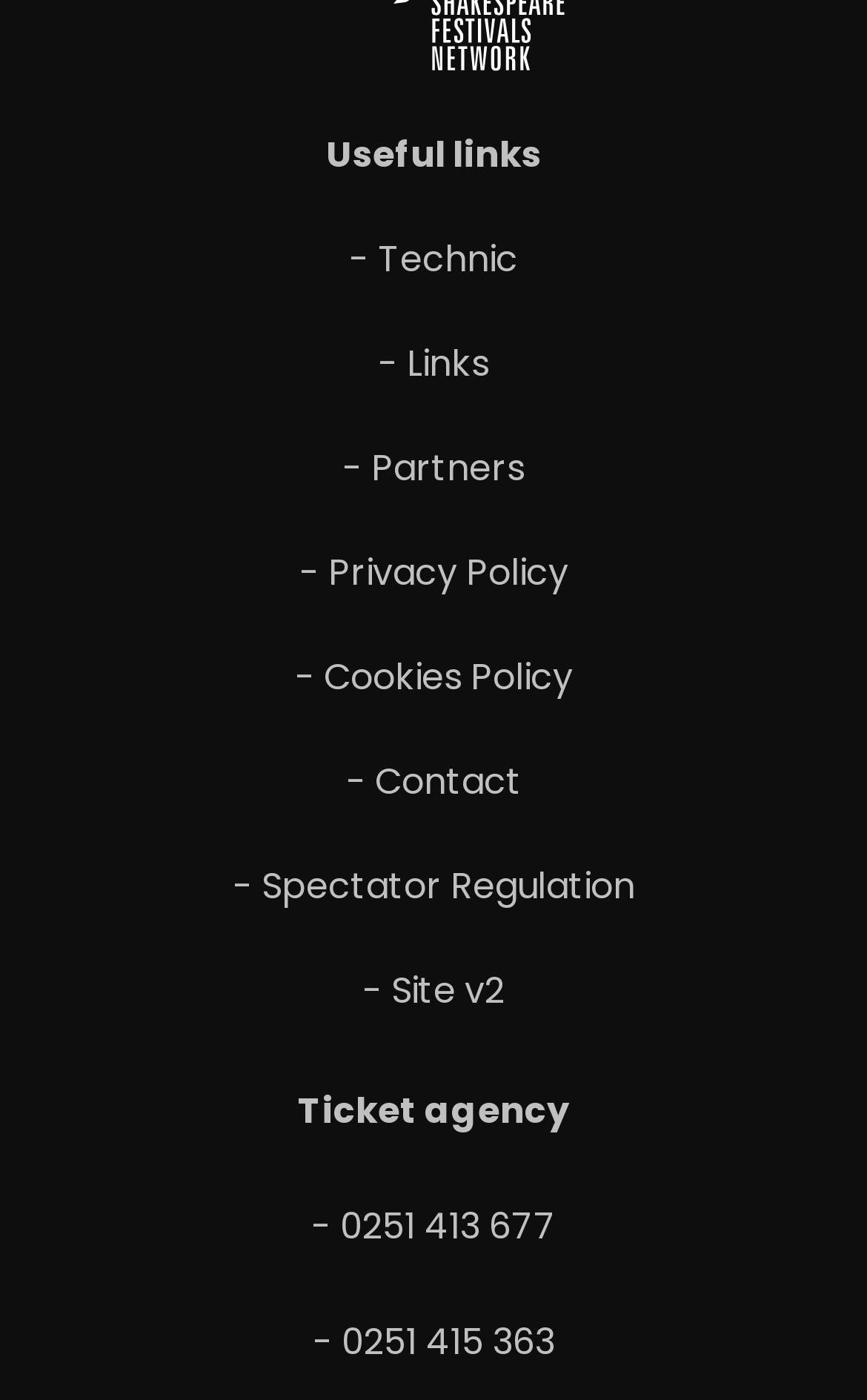How many sections are there on the webpage? Using the information from the screenshot, answer with a single word or phrase.

2